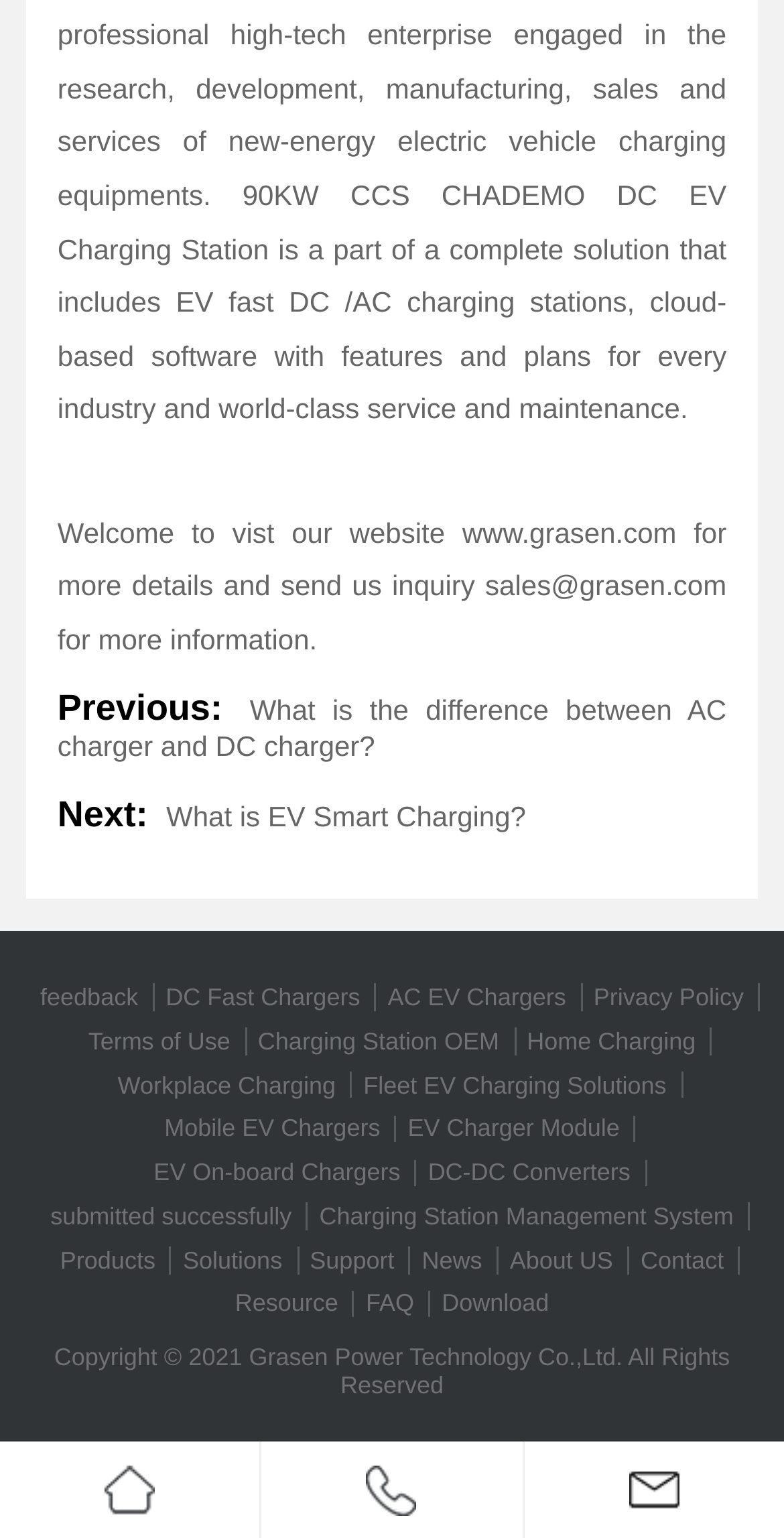Find the bounding box of the element with the following description: "www.grasen.com". The coordinates must be four float numbers between 0 and 1, formatted as [left, top, right, bottom].

[0.59, 0.335, 0.863, 0.356]